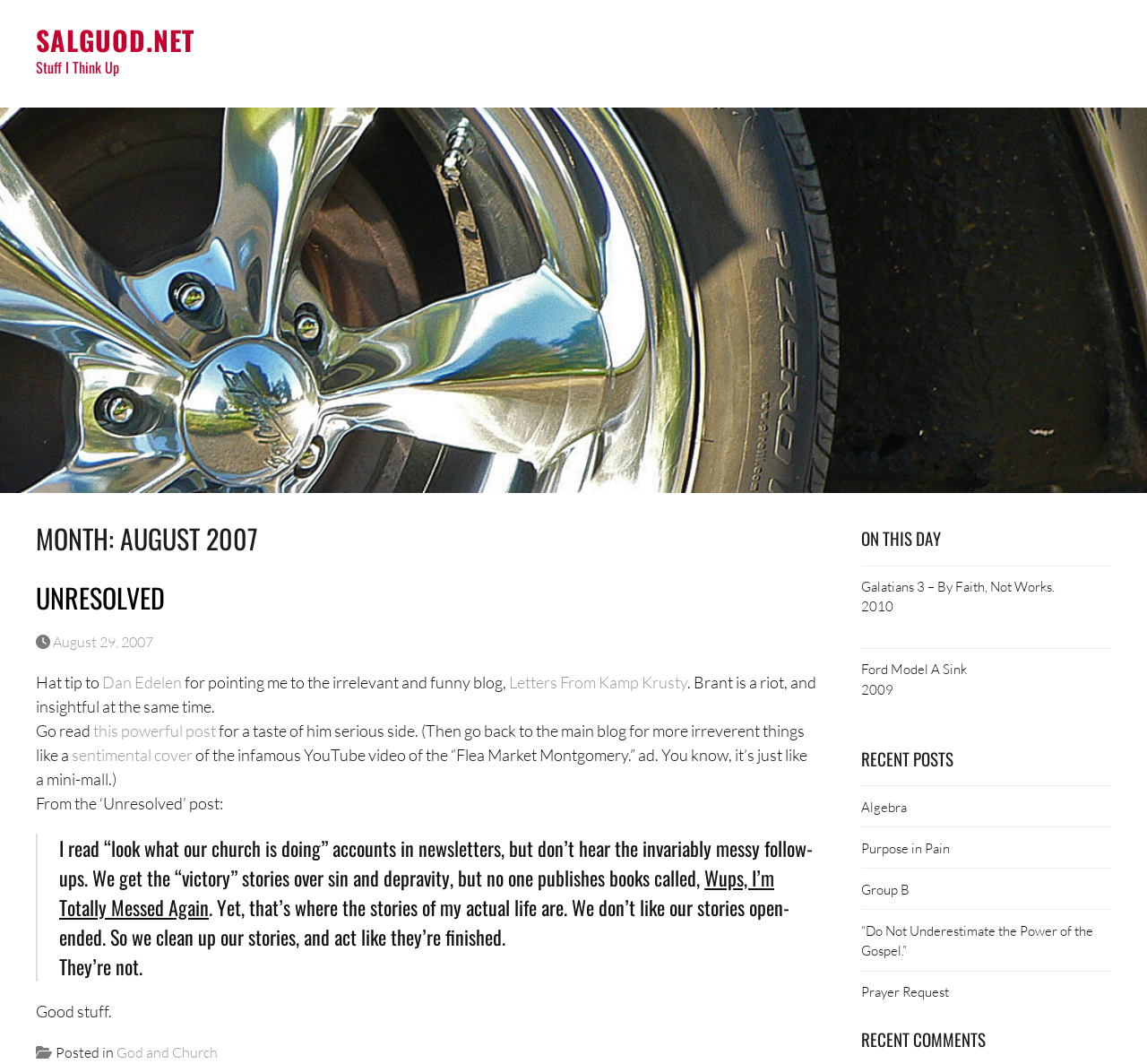Determine the bounding box coordinates of the section to be clicked to follow the instruction: "Visit the 'Letters From Kamp Krusty' blog". The coordinates should be given as four float numbers between 0 and 1, formatted as [left, top, right, bottom].

[0.444, 0.632, 0.599, 0.65]